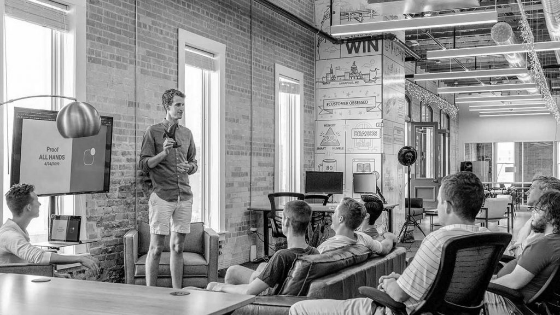What type of walls are in the workspace?
Provide an in-depth answer to the question, covering all aspects.

The environment is characterized by industrial-style elements, including exposed brick walls, which contribute to the modern and collaborative atmosphere of the workspace.